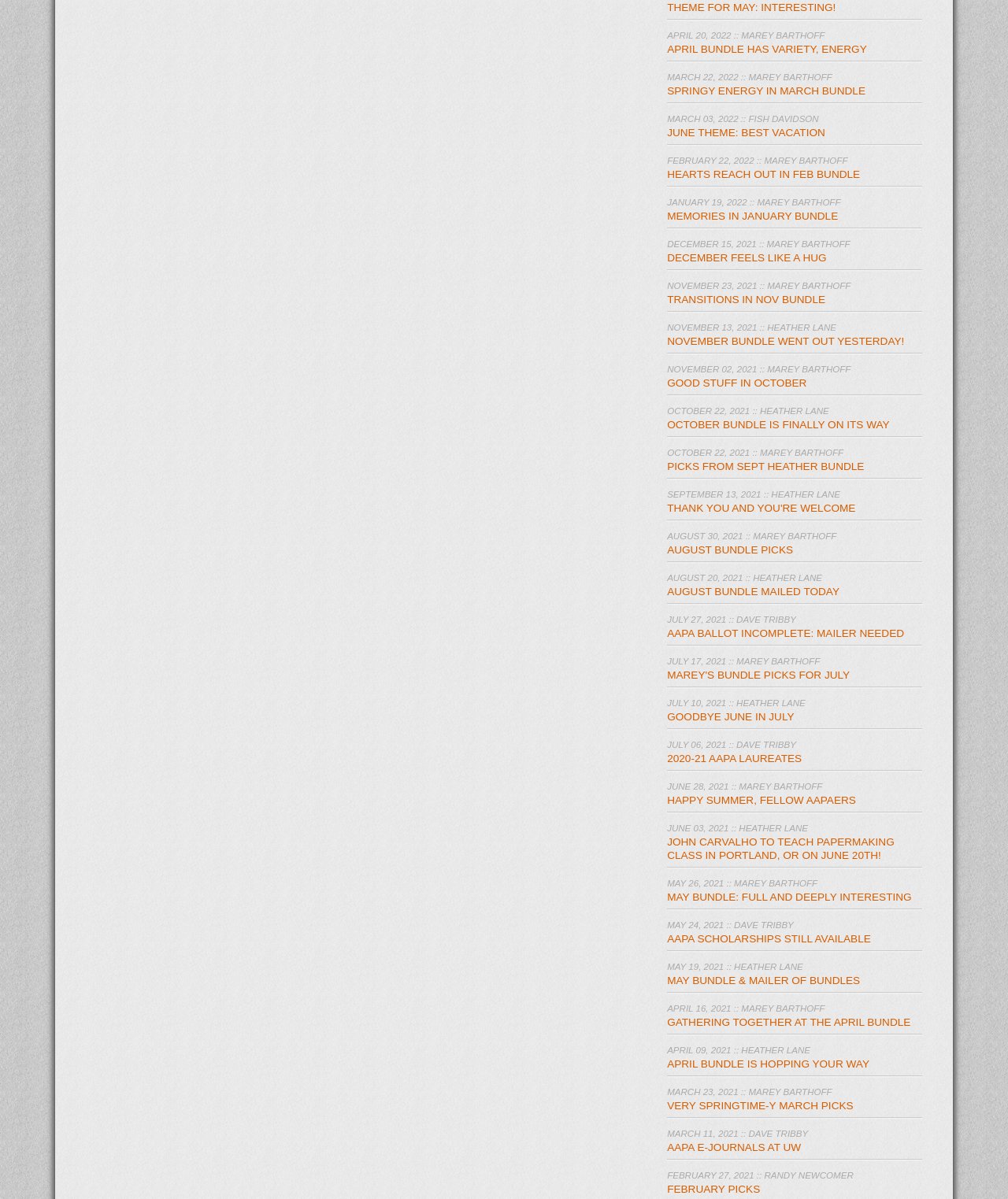Identify the bounding box coordinates of the area you need to click to perform the following instruction: "Read the 'APRIL 20, 2022 :: MAREY BARTHOFF' post".

[0.662, 0.026, 0.818, 0.033]